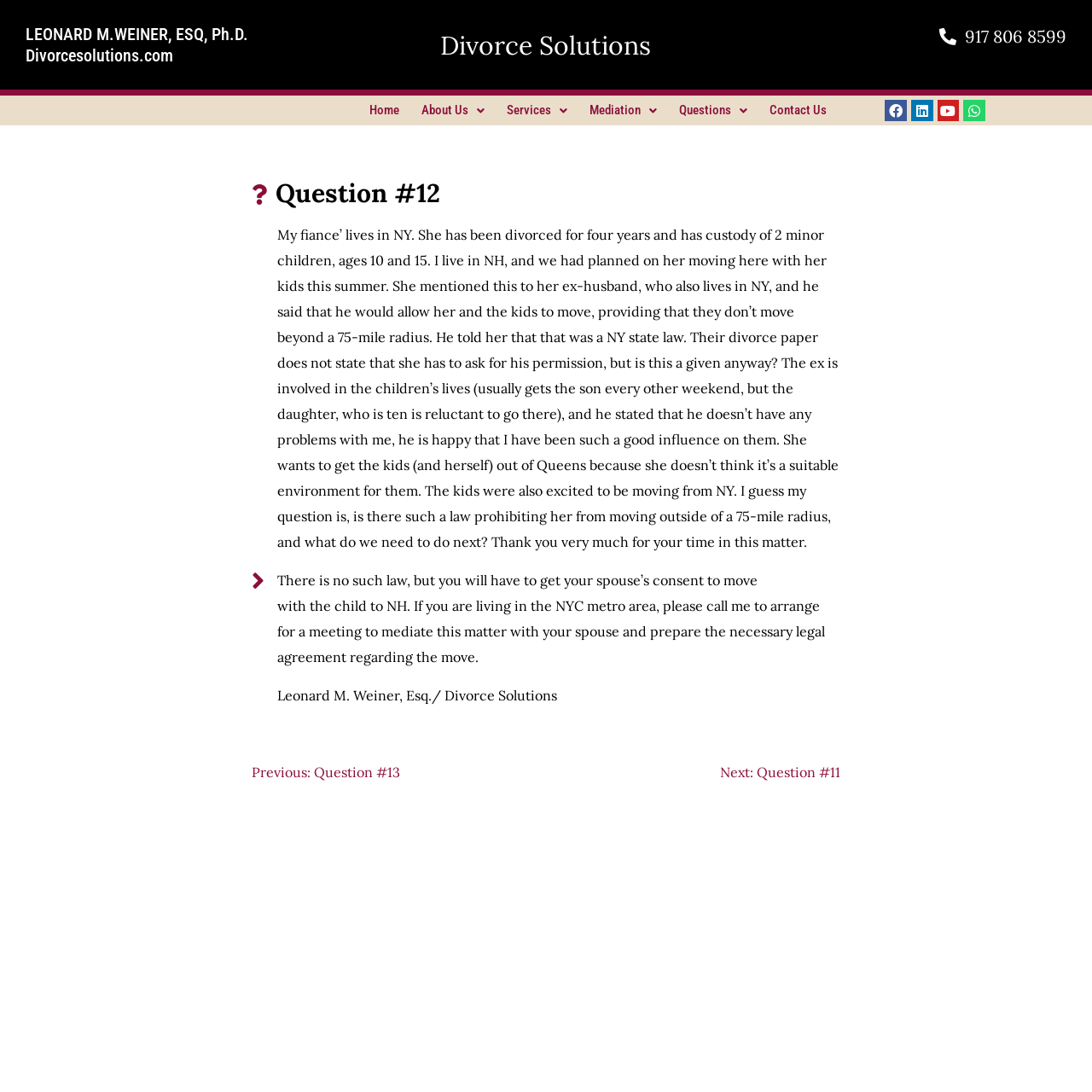Show the bounding box coordinates of the region that should be clicked to follow the instruction: "Click the 'About Us' link."

[0.376, 0.088, 0.454, 0.115]